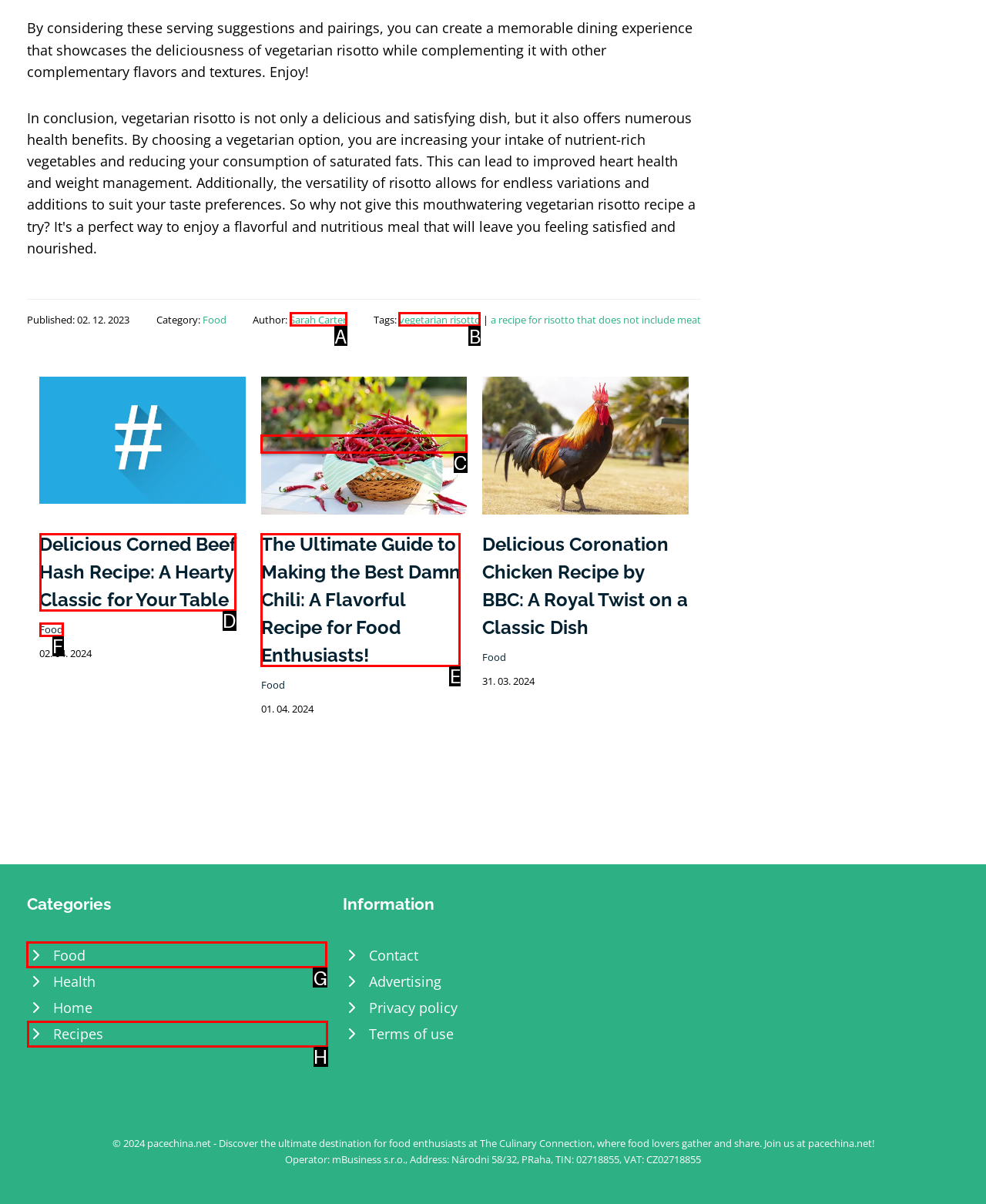Pick the option that should be clicked to perform the following task: Click on the 'Food' category
Answer with the letter of the selected option from the available choices.

G